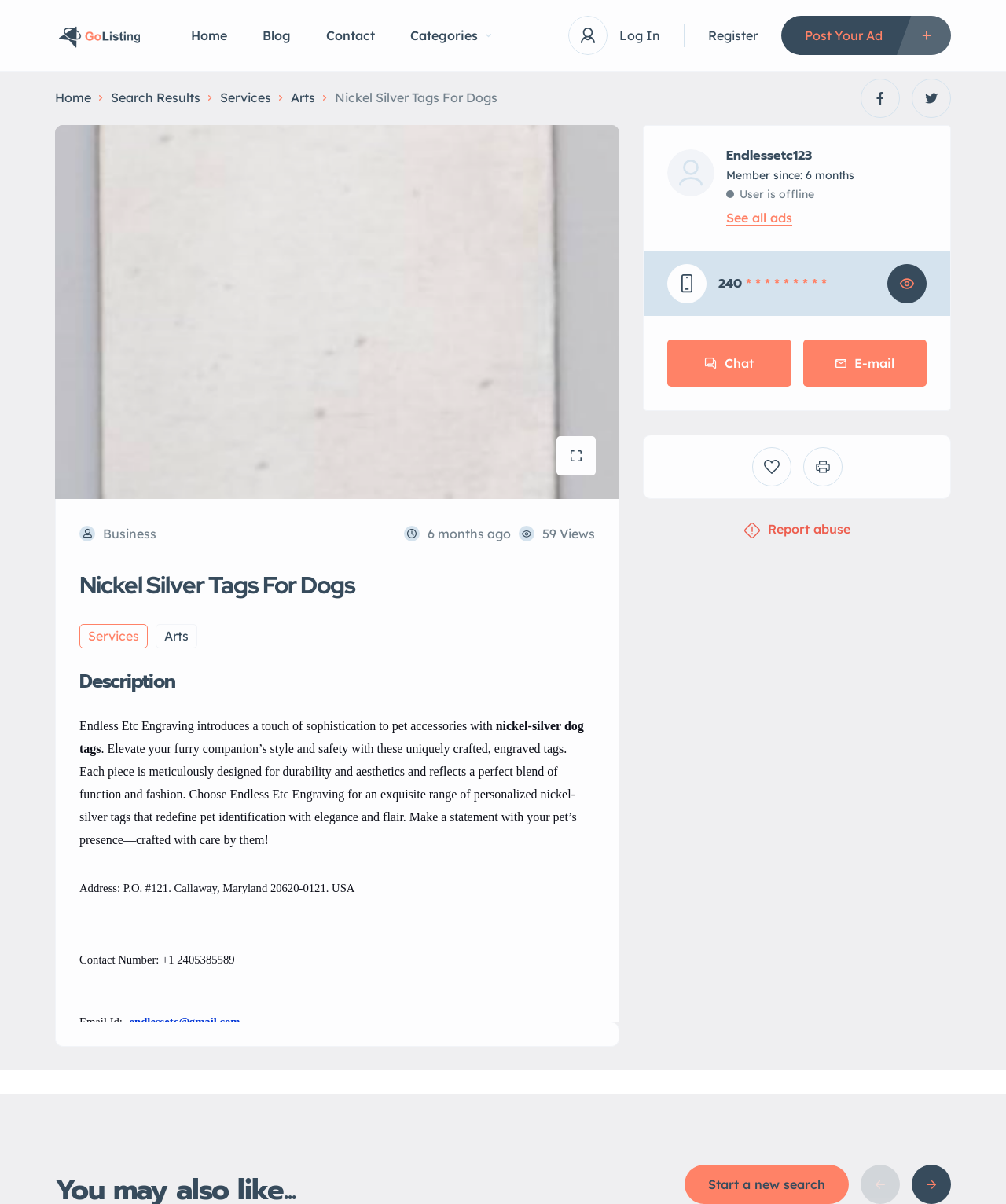Provide the bounding box coordinates in the format (top-left x, top-left y, bottom-right x, bottom-right y). All values are floating point numbers between 0 and 1. Determine the bounding box coordinate of the UI element described as: Log In

[0.616, 0.02, 0.656, 0.039]